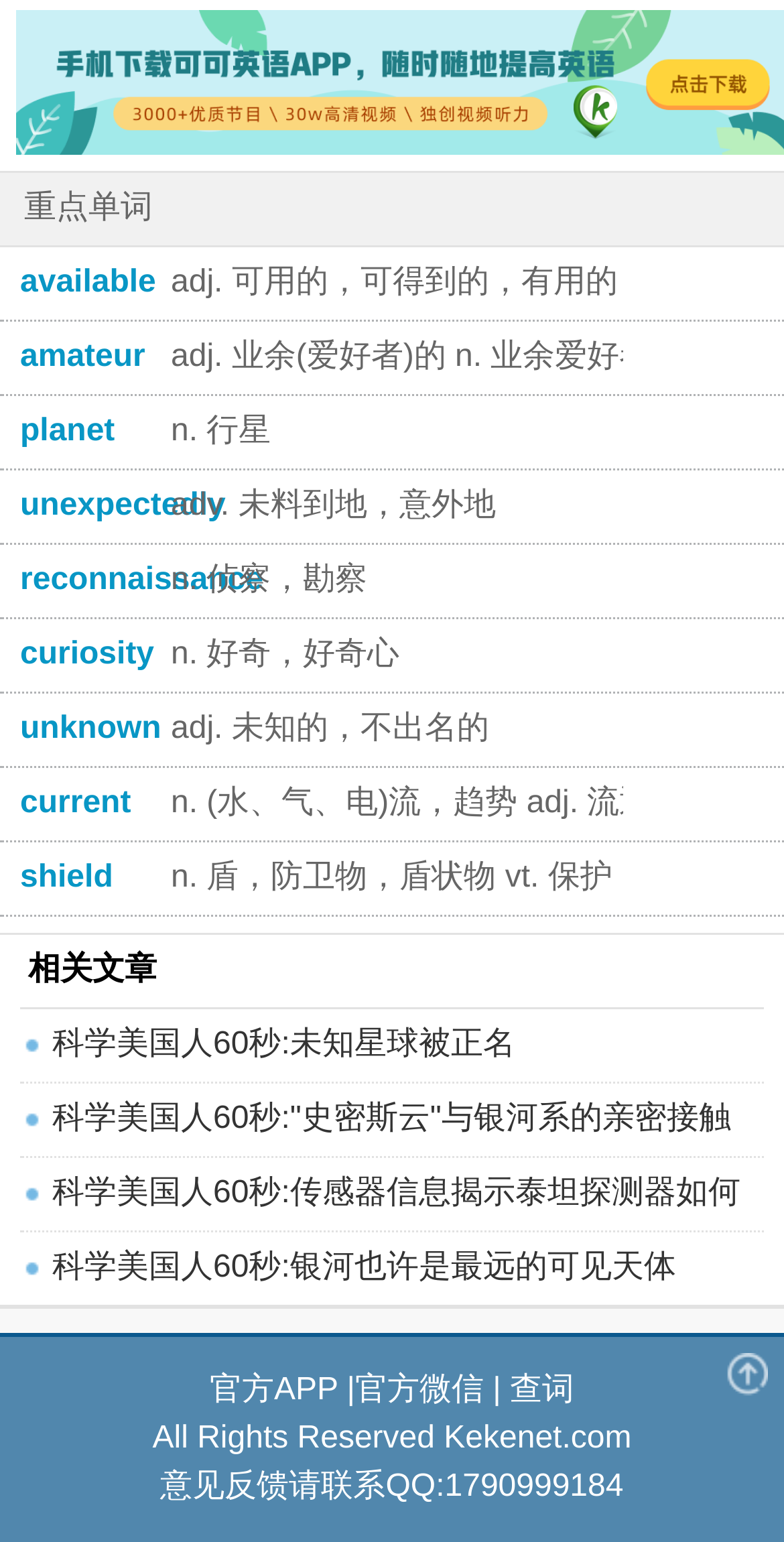Please identify the bounding box coordinates of the element's region that needs to be clicked to fulfill the following instruction: "search for a word". The bounding box coordinates should consist of four float numbers between 0 and 1, i.e., [left, top, right, bottom].

[0.65, 0.891, 0.733, 0.913]